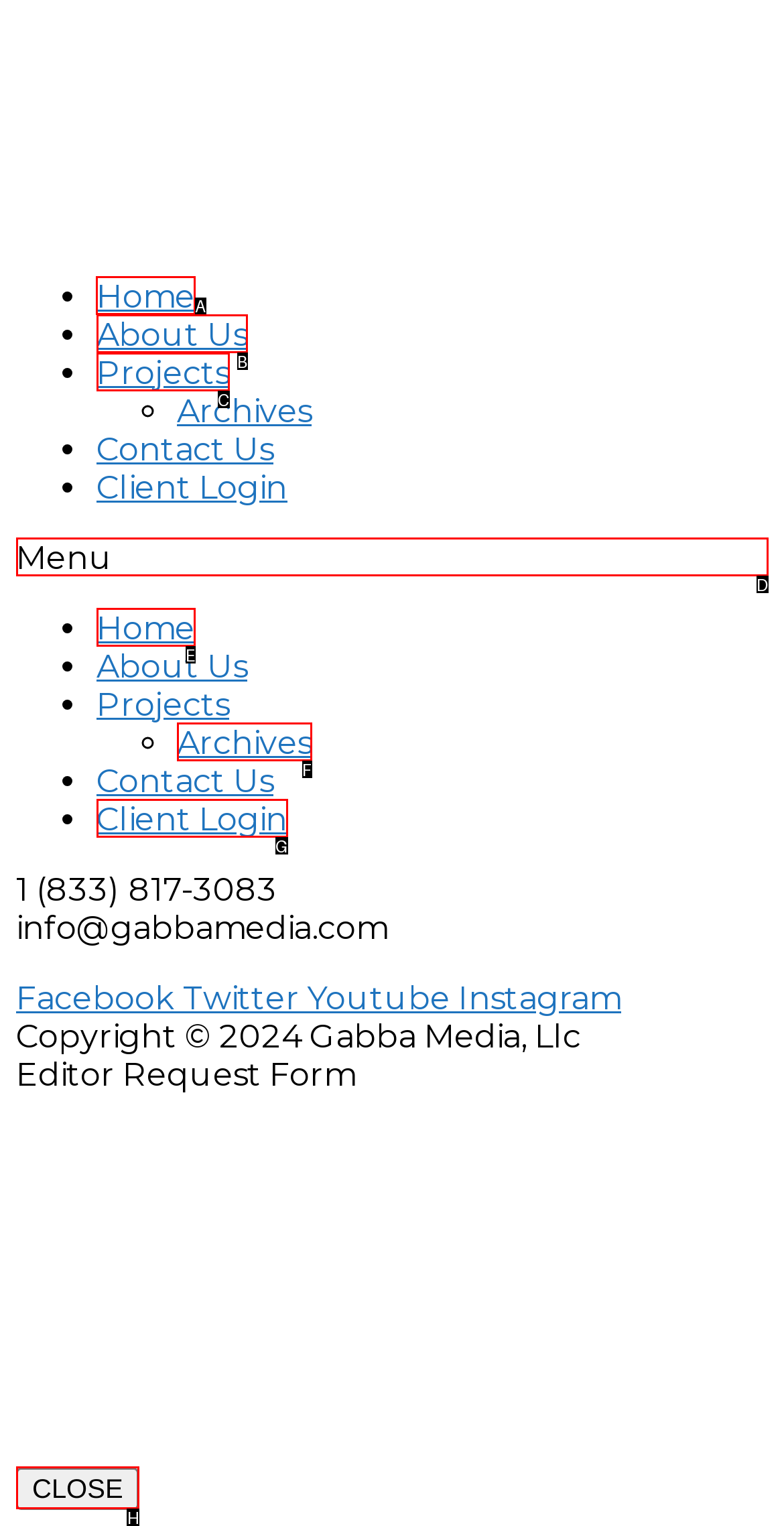Select the UI element that should be clicked to execute the following task: View Sony computer data recovery services
Provide the letter of the correct choice from the given options.

None